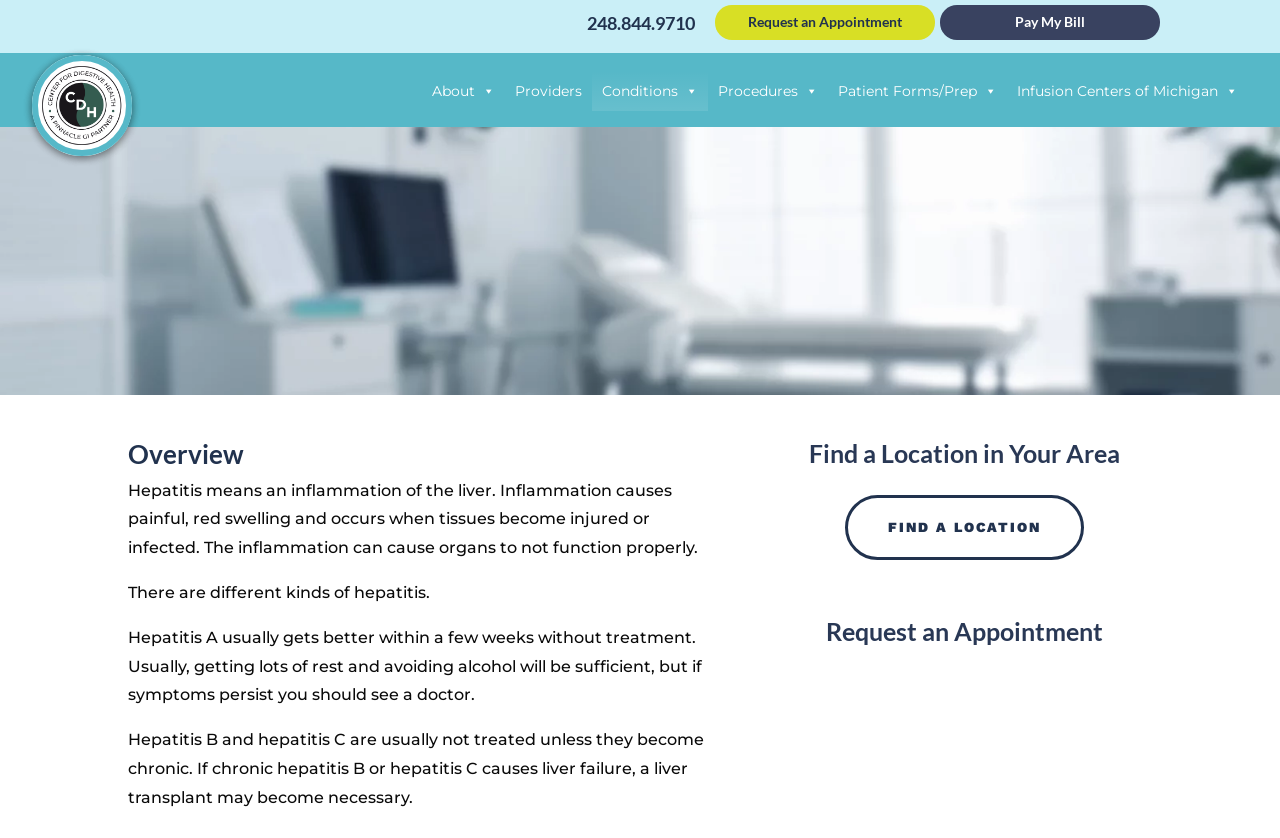Explain in detail what you observe on this webpage.

The webpage is about Hepatitis, a medical condition that causes inflammation of the liver. At the top, there is a navigation menu with several links, including "About", "Providers", "Conditions", "Procedures", "Patient Forms/Prep", and "Infusion Centers of Michigan". Below the navigation menu, there is a section with three links: "Request an Appointment", "Pay My Bill", and a phone number "248.844.9710".

On the left side of the page, there is a logo, represented by an image, and two identical links with an image. On the right side, there is a call-to-action button "MAKE AN APPOINTMENT 5". 

The main content of the page is divided into several sections. The first section is headed by "Hepatitis" and provides an overview of the condition, explaining that it is an inflammation of the liver caused by tissue injury or infection. The text also mentions that there are different kinds of hepatitis.

The next section provides more information about the different types of hepatitis, including Hepatitis A, B, and C. It explains the symptoms and treatment options for each type.

Further down the page, there are two sections headed by "Find a Location in Your Area" and "Request an Appointment", respectively. These sections likely provide information on how to find a location and request an appointment for Hepatitis treatment.